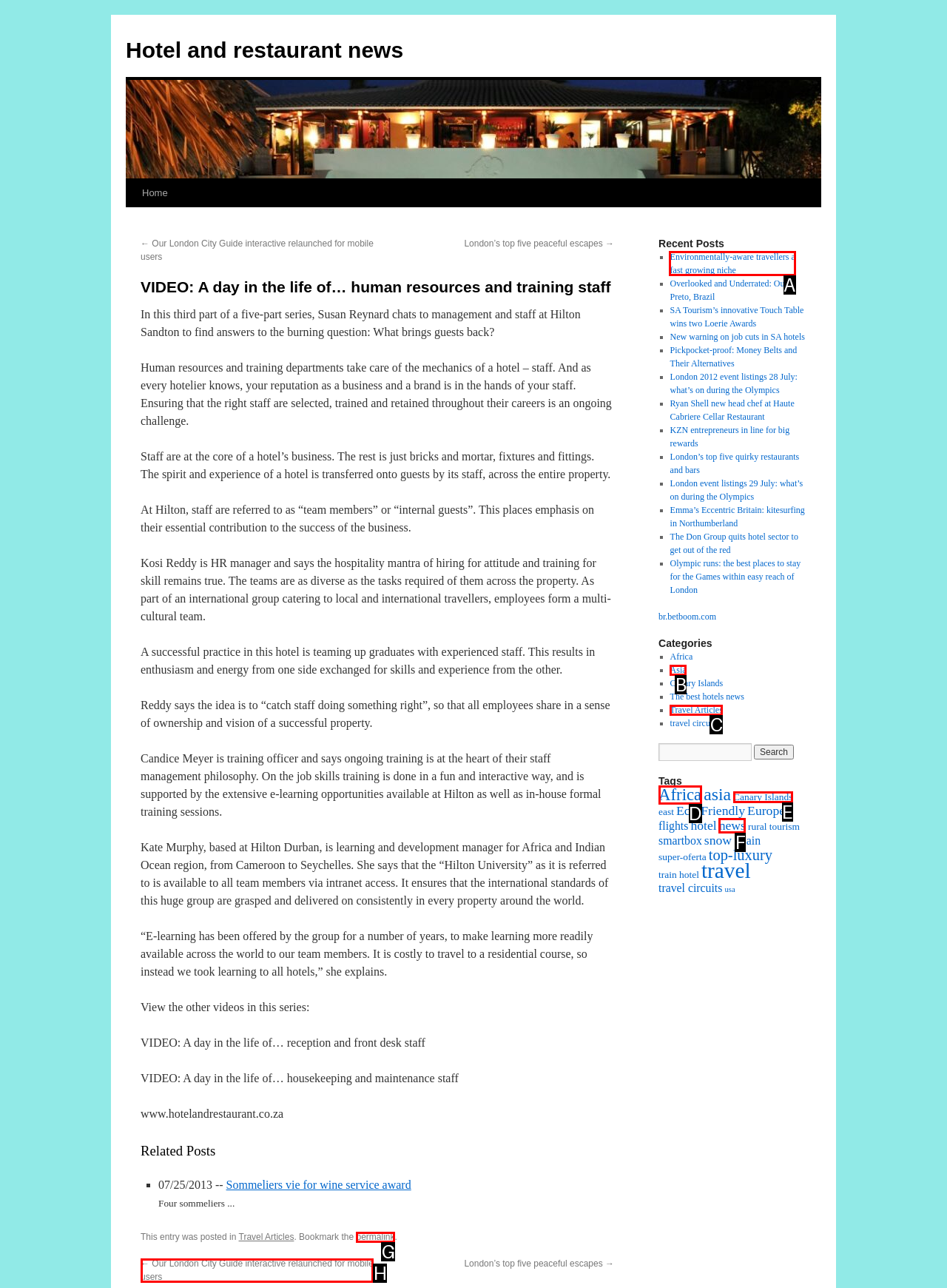To complete the task: Click on the link to read about Environmentally-aware travellers a fast growing niche, which option should I click? Answer with the appropriate letter from the provided choices.

A